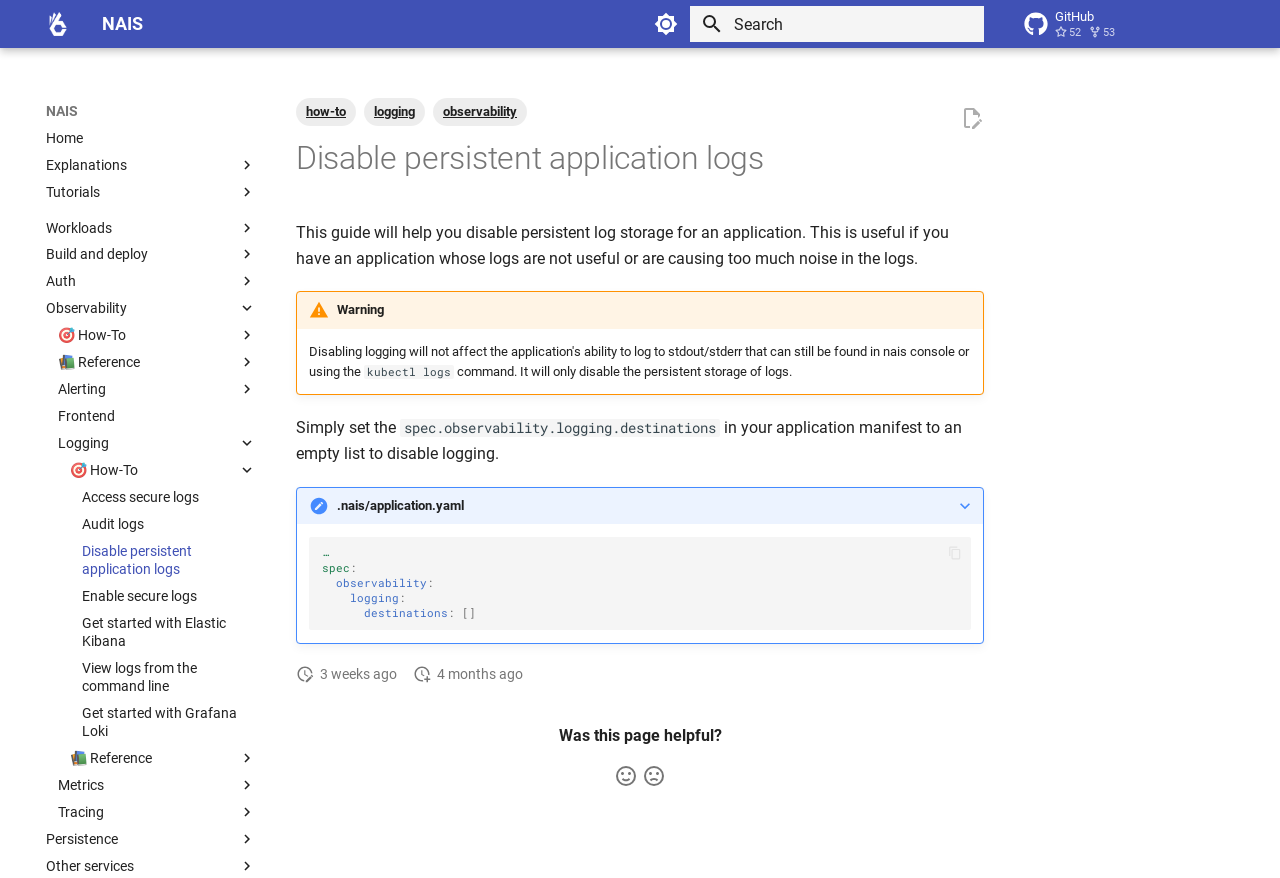Create a detailed narrative of the webpage’s visual and textual elements.

The webpage is about disabling persistent application logs, with a focus on a specific application. At the top, there is a navigation header with a logo and links to various sections, including "Home", "Explanations", "Tutorials", and more. Below the header, there is a search bar with a search icon and a "Clear" button.

The main content of the page is an article with a heading "Disable persistent application logs" and a brief description of the guide. The article is divided into sections, with links to related topics such as "how-to", "logging", and "observability" on the left side.

The main section of the article explains how to disable persistent log storage for an application, with a warning note and code examples. There is a details section that can be expanded, which shows a code snippet in a YAML file. The code snippet can be copied to the clipboard.

At the bottom of the page, there is a "Last update" section with an image. On the right side of the page, there are links to various topics, including "Alerting", "Frontend", "Logging", and more, organized under "How-To" and "Reference" categories.